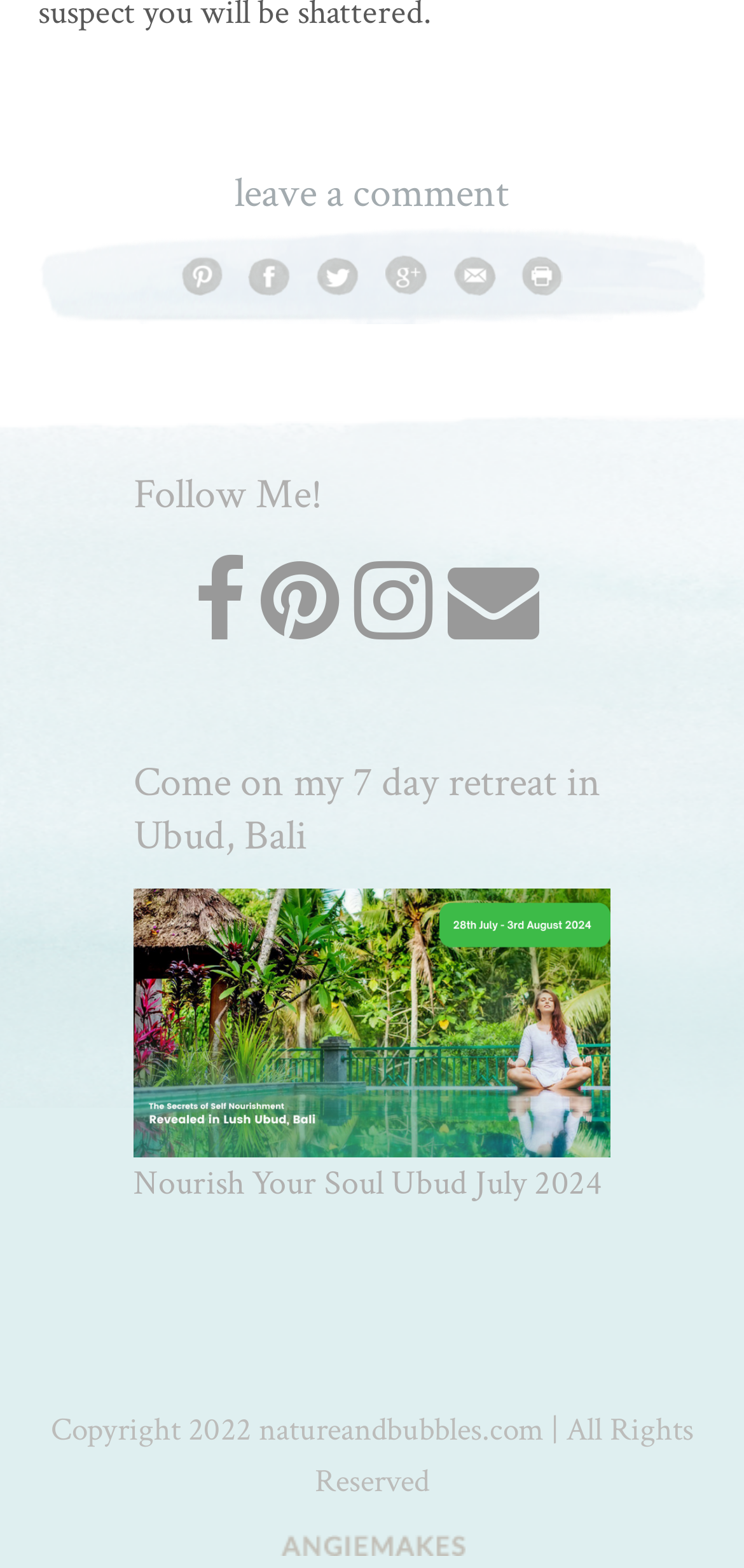Identify the bounding box coordinates of the clickable section necessary to follow the following instruction: "leave a comment". The coordinates should be presented as four float numbers from 0 to 1, i.e., [left, top, right, bottom].

[0.315, 0.106, 0.685, 0.141]